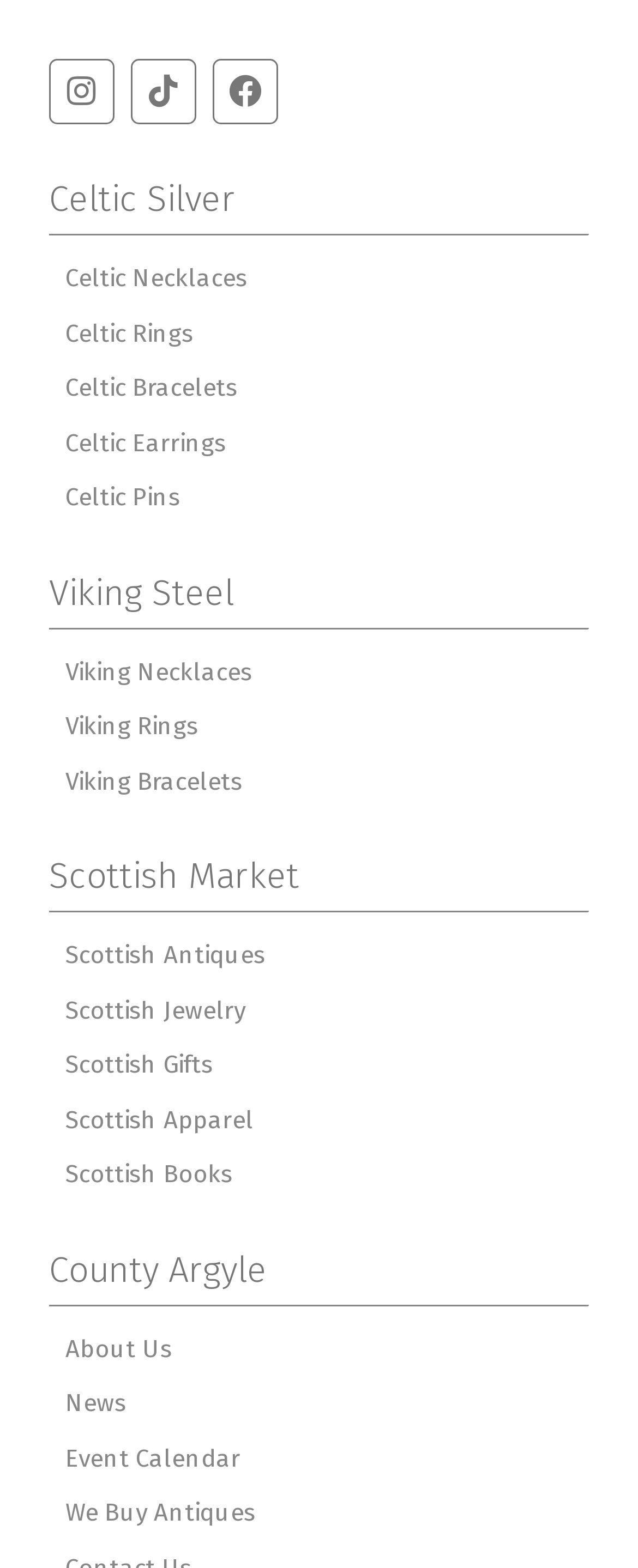Find the bounding box coordinates for the HTML element described in this sentence: "We Buy Antiques". Provide the coordinates as four float numbers between 0 and 1, in the format [left, top, right, bottom].

[0.077, 0.948, 0.923, 0.983]